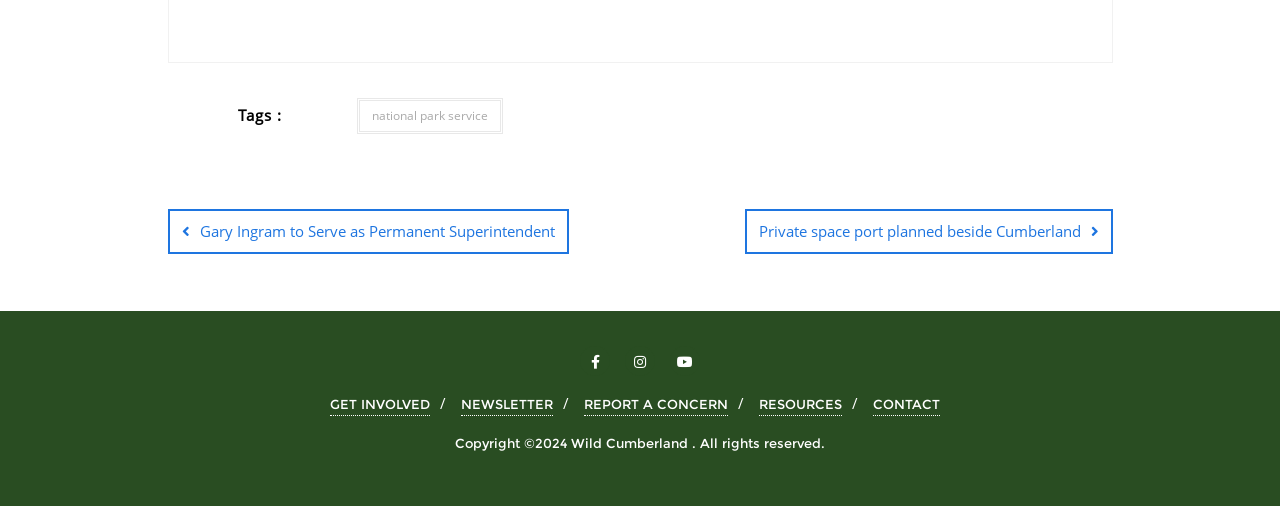Indicate the bounding box coordinates of the clickable region to achieve the following instruction: "Click on 'CONTACT'."

[0.682, 0.777, 0.734, 0.822]